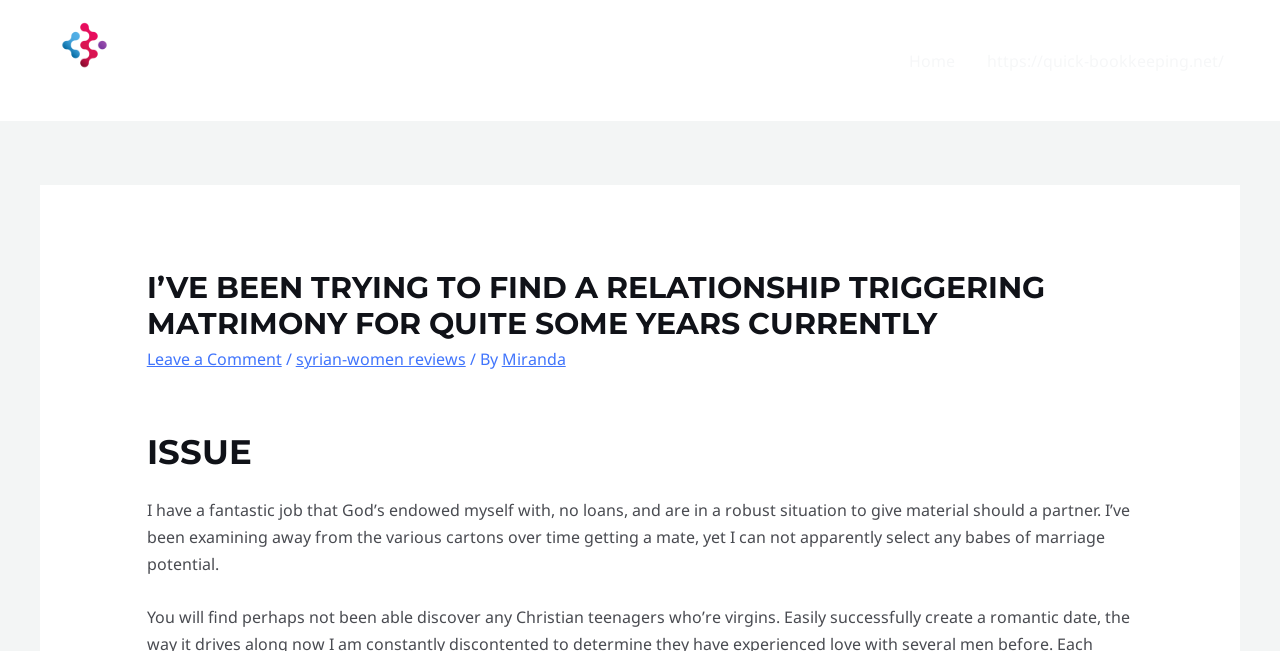What is the author's attitude towards material support?
Using the information presented in the image, please offer a detailed response to the question.

The author states that they are in a robust situation to give material support to a partner, indicating that they are willing and able to provide financial assistance to someone they care about.